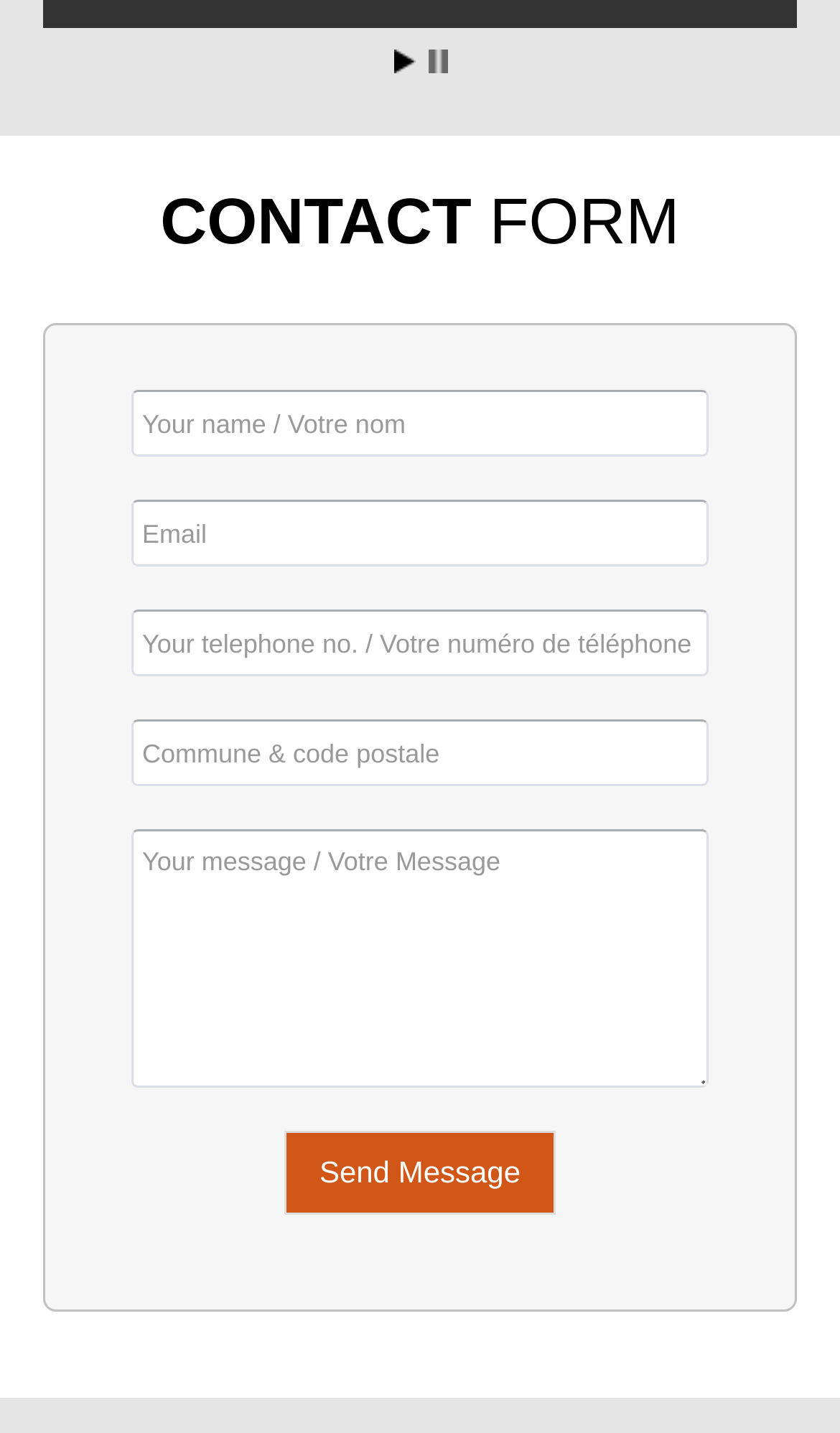Bounding box coordinates are specified in the format (top-left x, top-left y, bottom-right x, bottom-right y). All values are floating point numbers bounded between 0 and 1. Please provide the bounding box coordinate of the region this sentence describes: parent_node: Email * name="wpforms[fields][9]" placeholder="Email"

[0.156, 0.316, 0.844, 0.362]